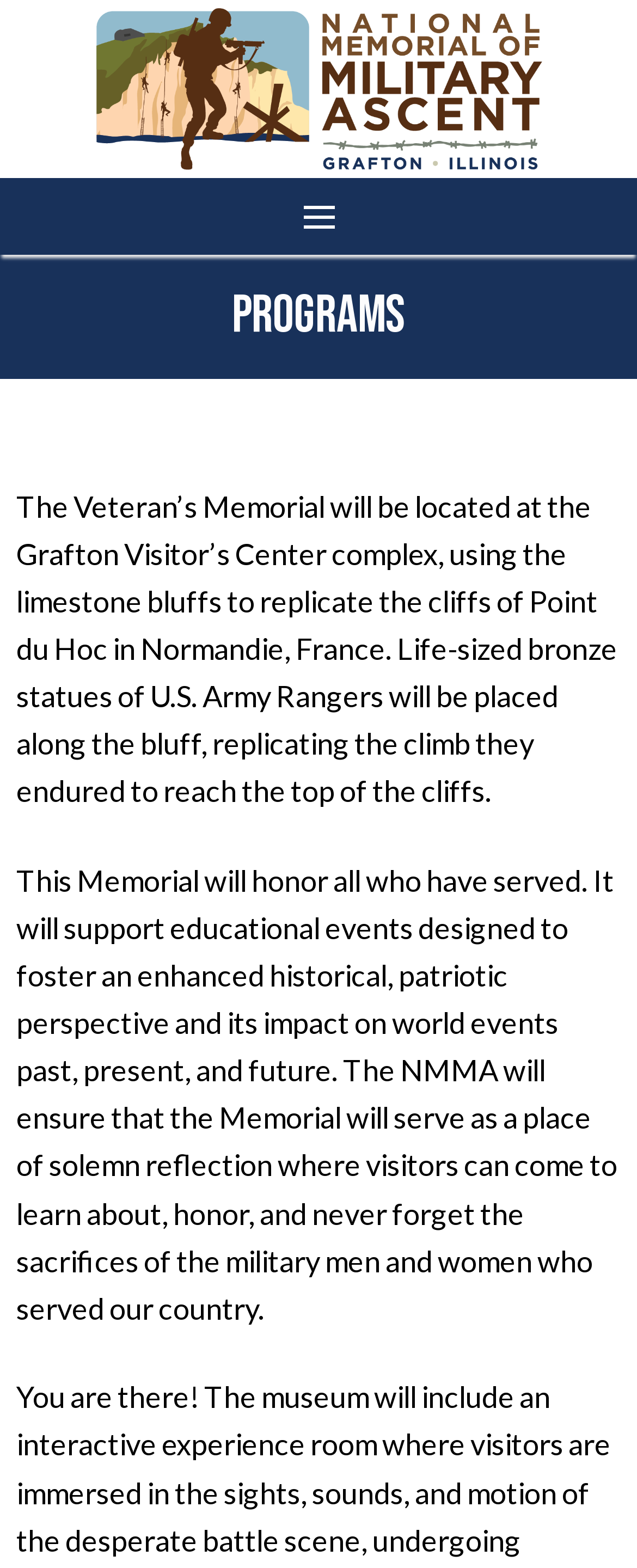What type of experience will the museum include?
Based on the visual, give a brief answer using one word or a short phrase.

Interactive experience